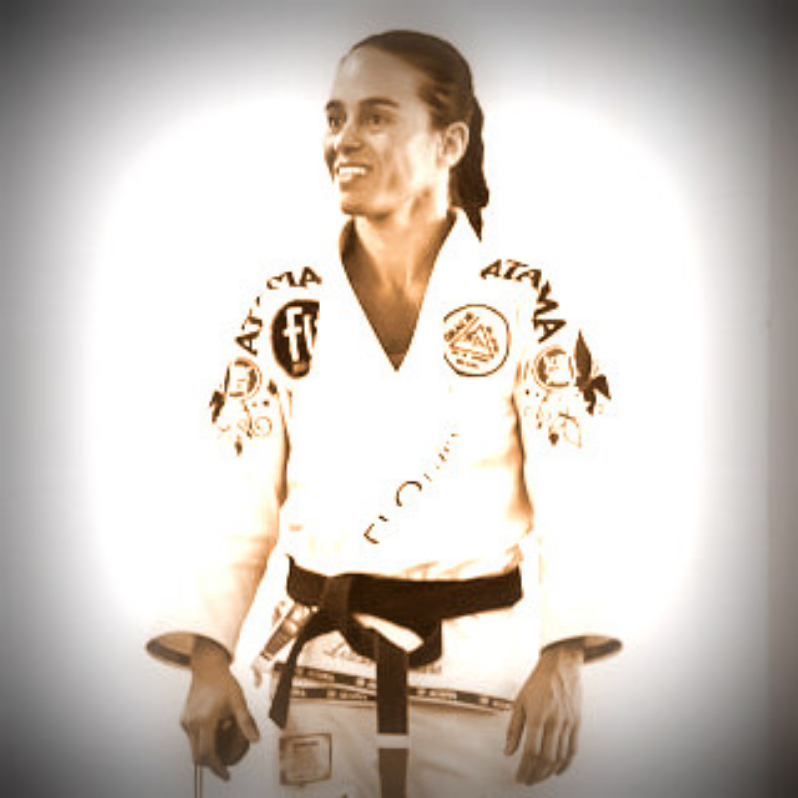Utilize the information from the image to answer the question in detail:
What does the black belt around her waist signify?

The black belt around the woman's waist is a symbol of her advanced level of skill and dedication to the discipline of Brazilian Jiu-Jitsu. It indicates that she has achieved a high level of proficiency in the martial art.